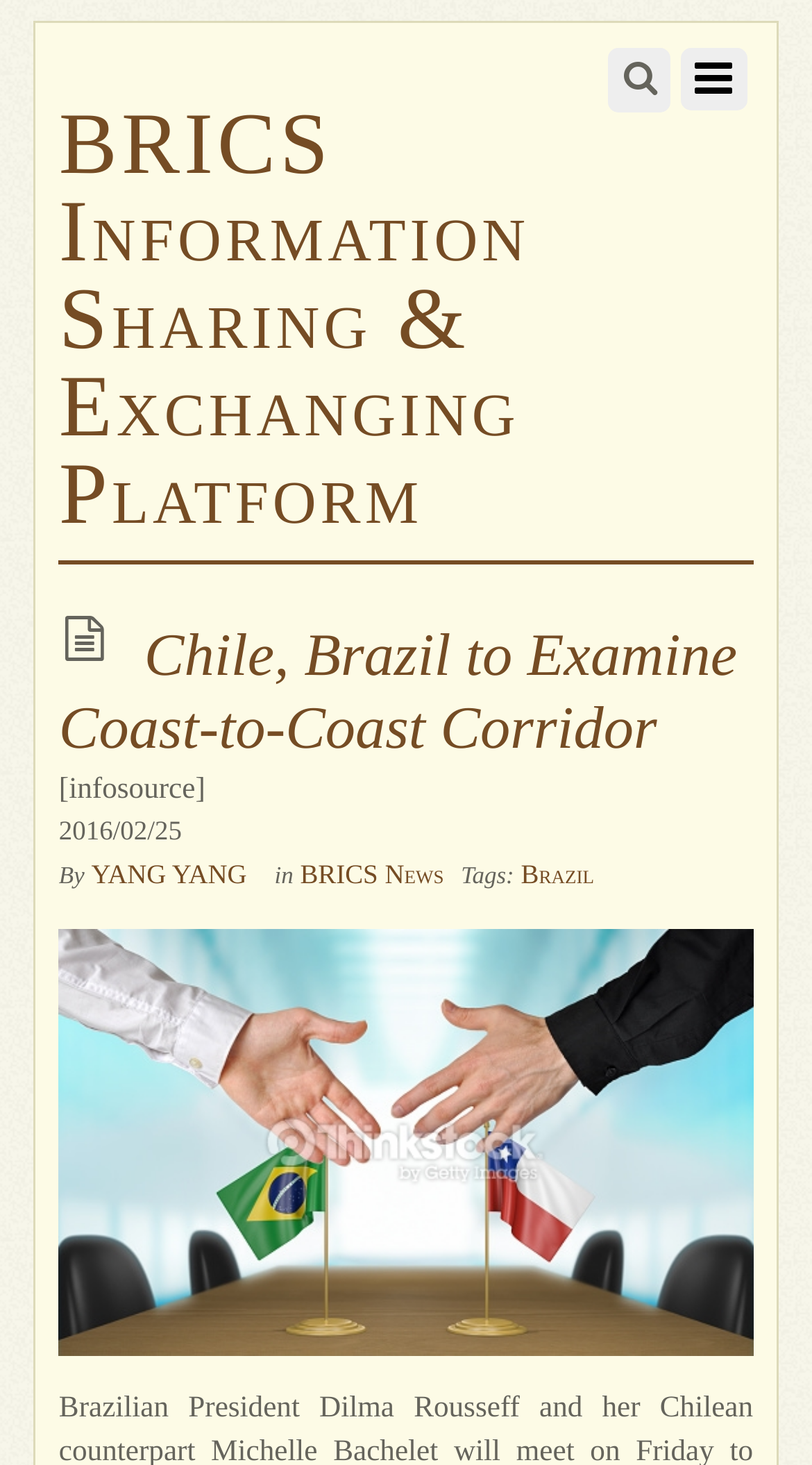Identify the webpage's primary heading and generate its text.

Chile, Brazil to Examine Coast-to-Coast Corridor